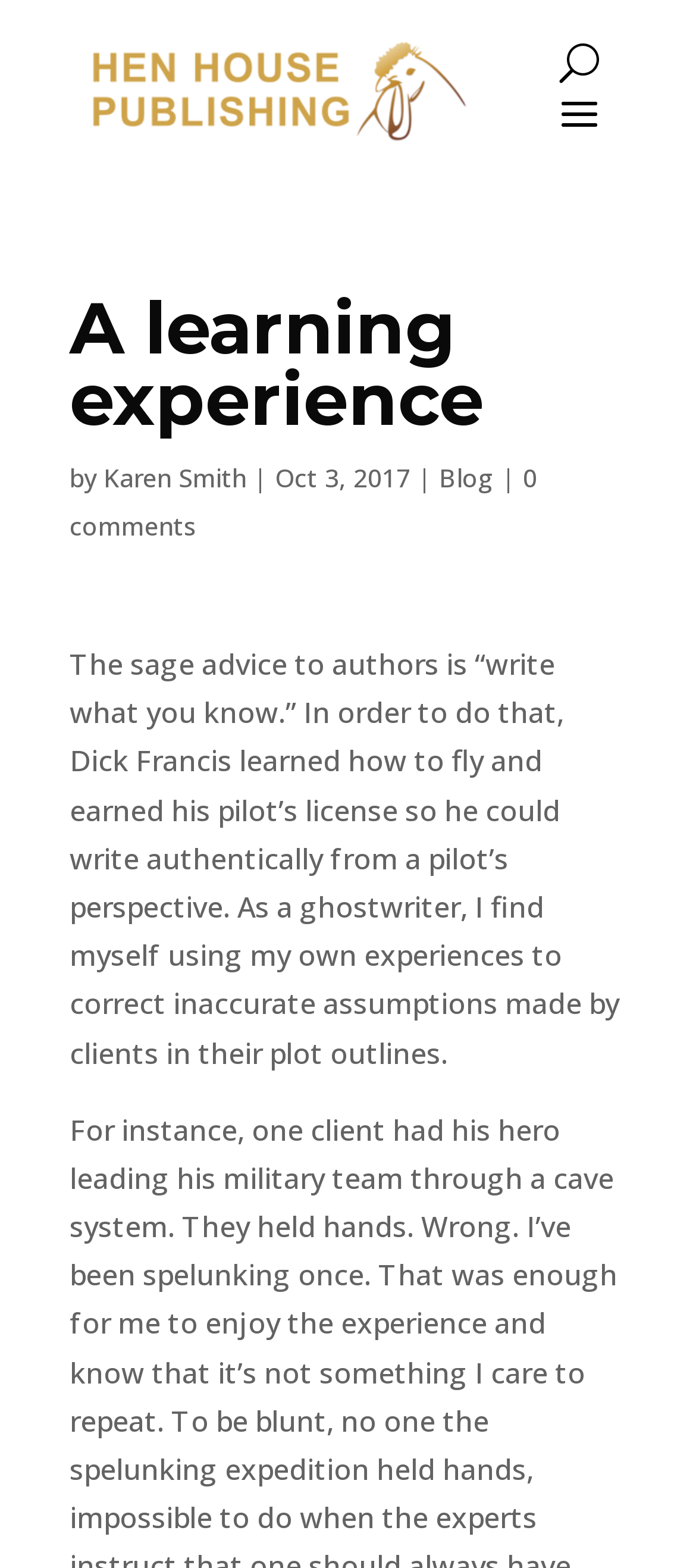Locate the headline of the webpage and generate its content.

A learning experience